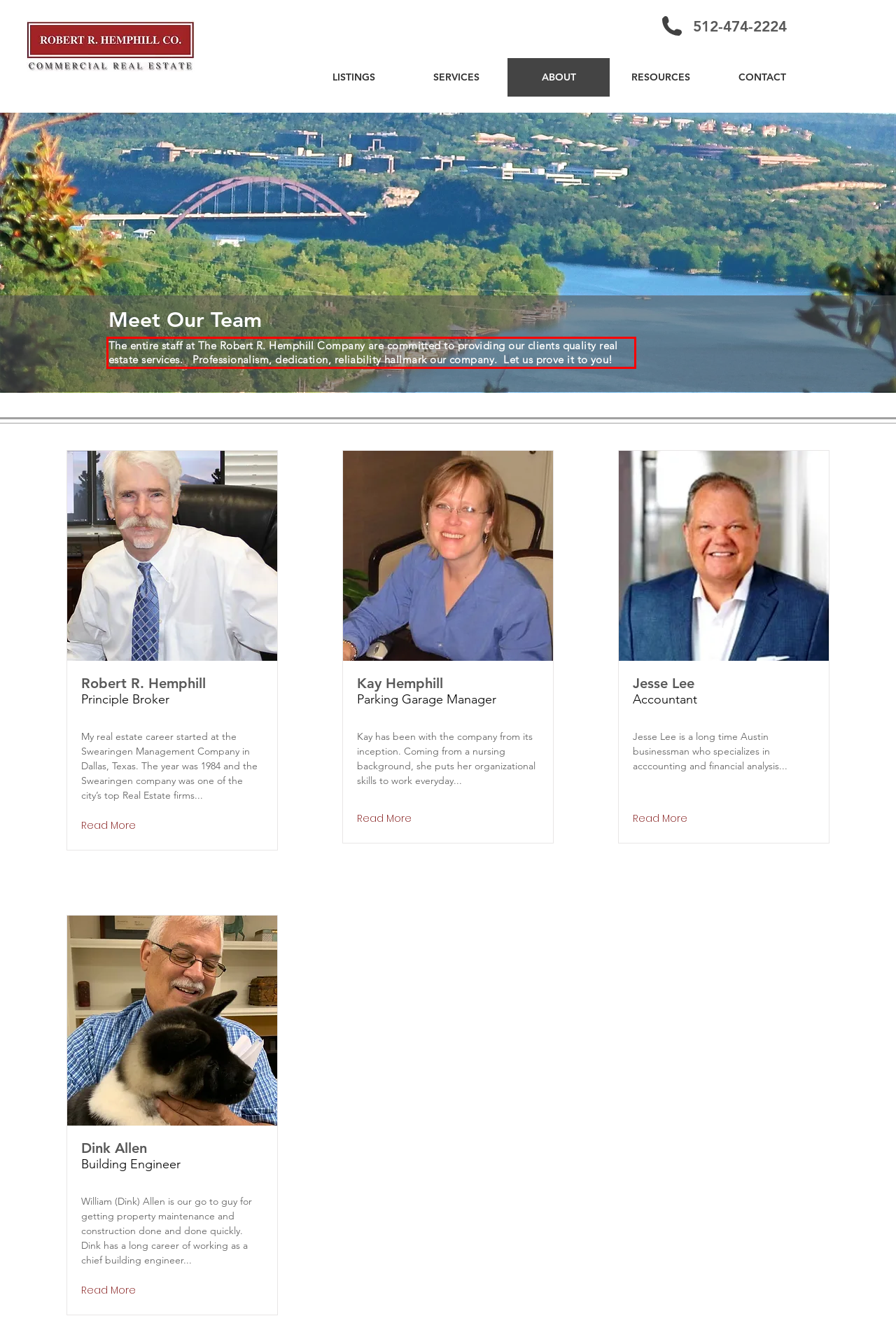Given a webpage screenshot with a red bounding box, perform OCR to read and deliver the text enclosed by the red bounding box.

The entire staff at The Robert R. Hemphill Company are committed to providing our clients quality real estate services. Professionalism, dedication, reliability hallmark our company. Let us prove it to you!